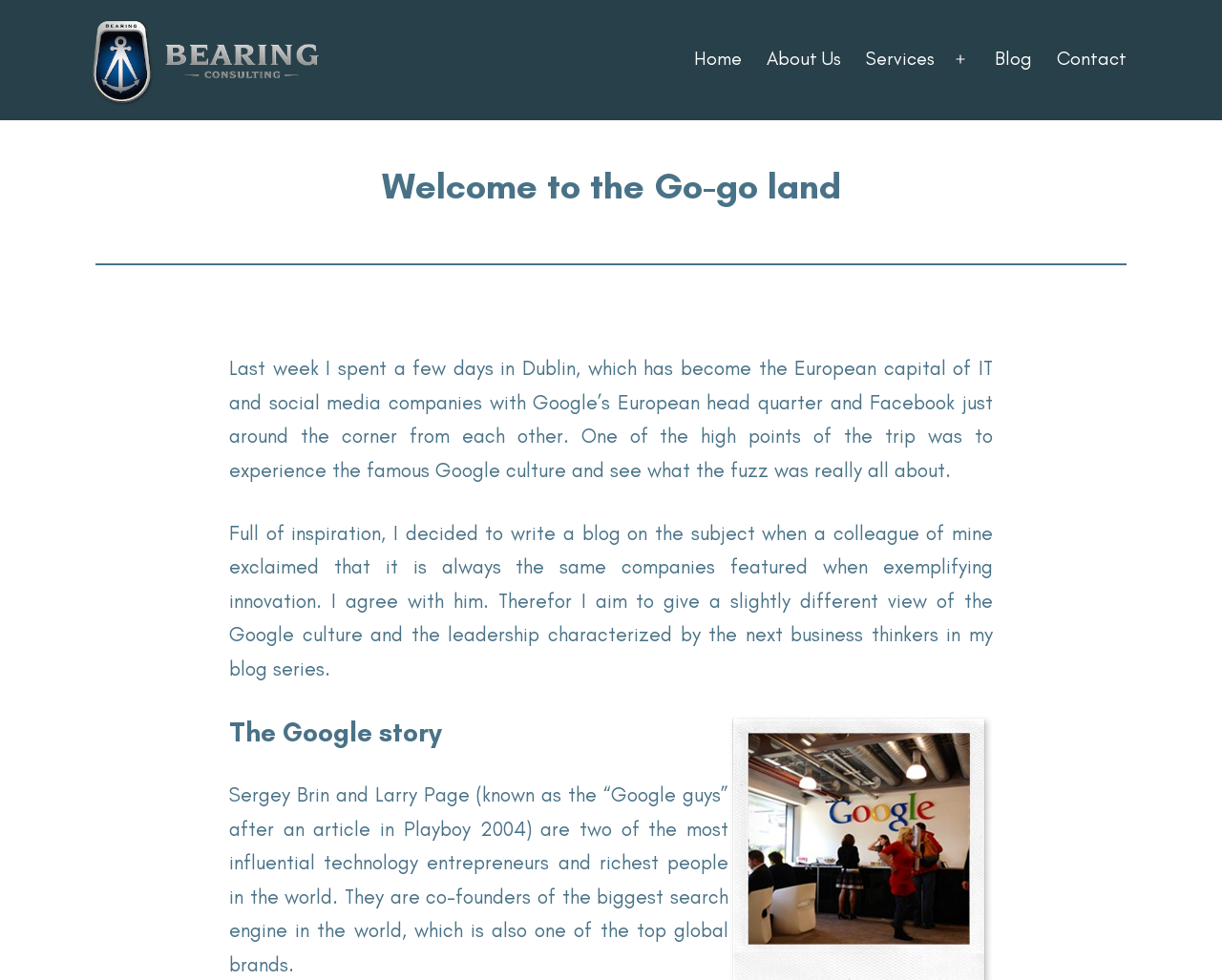Bounding box coordinates are specified in the format (top-left x, top-left y, bottom-right x, bottom-right y). All values are floating point numbers bounded between 0 and 1. Please provide the bounding box coordinate of the region this sentence describes: Services

[0.699, 0.036, 0.775, 0.086]